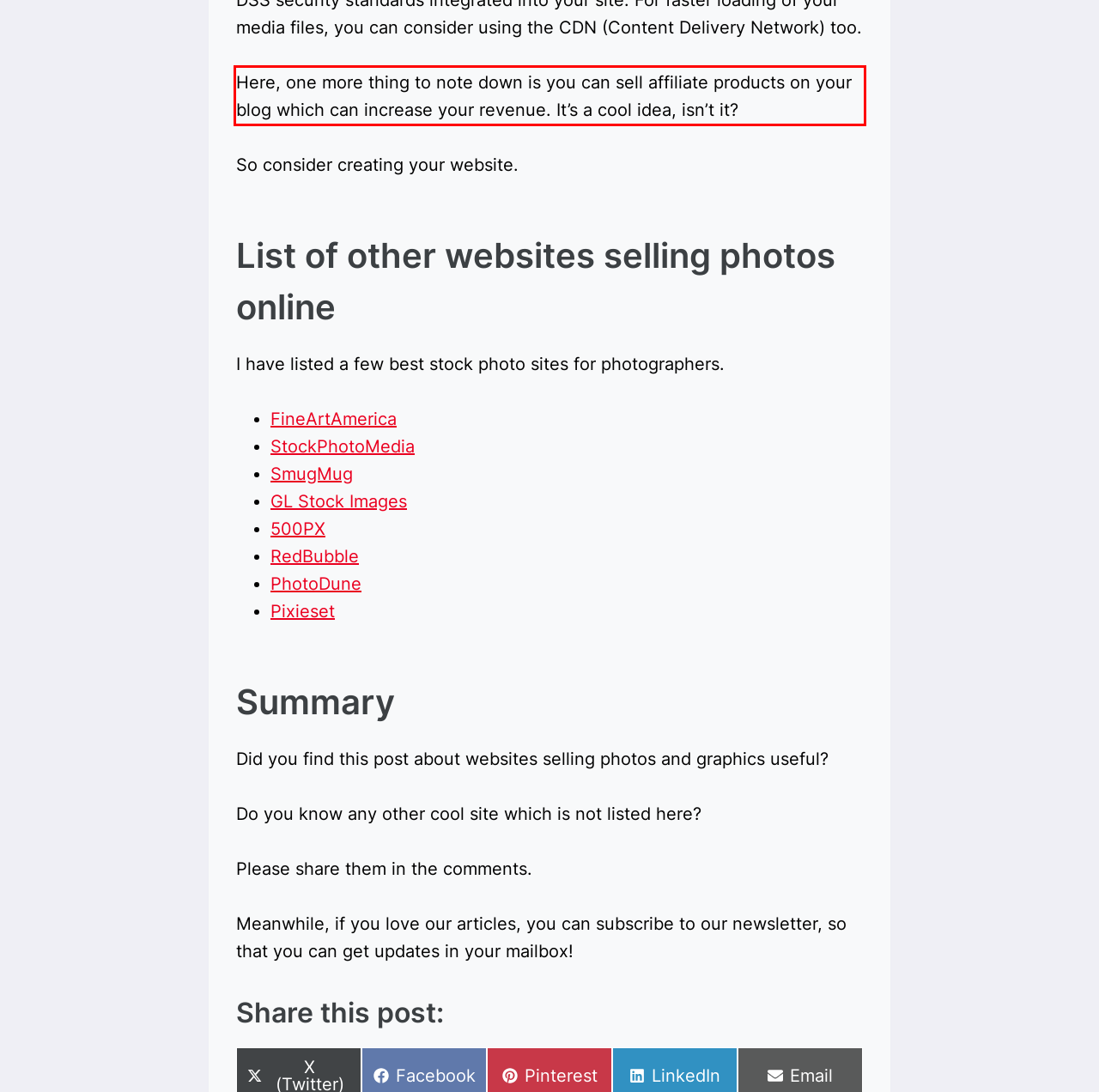Perform OCR on the text inside the red-bordered box in the provided screenshot and output the content.

Here, one more thing to note down is you can sell affiliate products on your blog which can increase your revenue. It’s a cool idea, isn’t it?